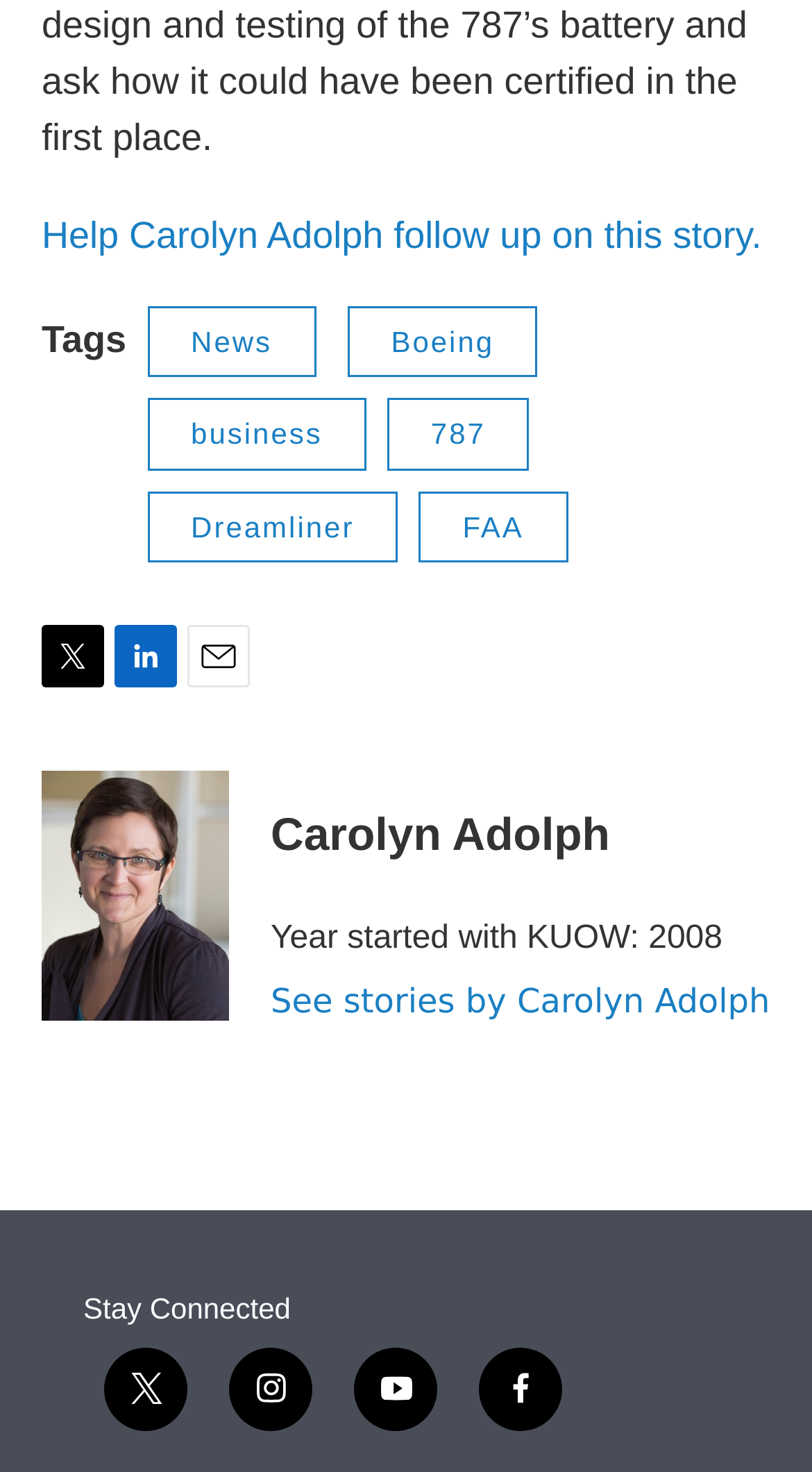Bounding box coordinates must be specified in the format (top-left x, top-left y, bottom-right x, bottom-right y). All values should be floating point numbers between 0 and 1. What are the bounding box coordinates of the UI element described as: Email

[0.231, 0.425, 0.308, 0.467]